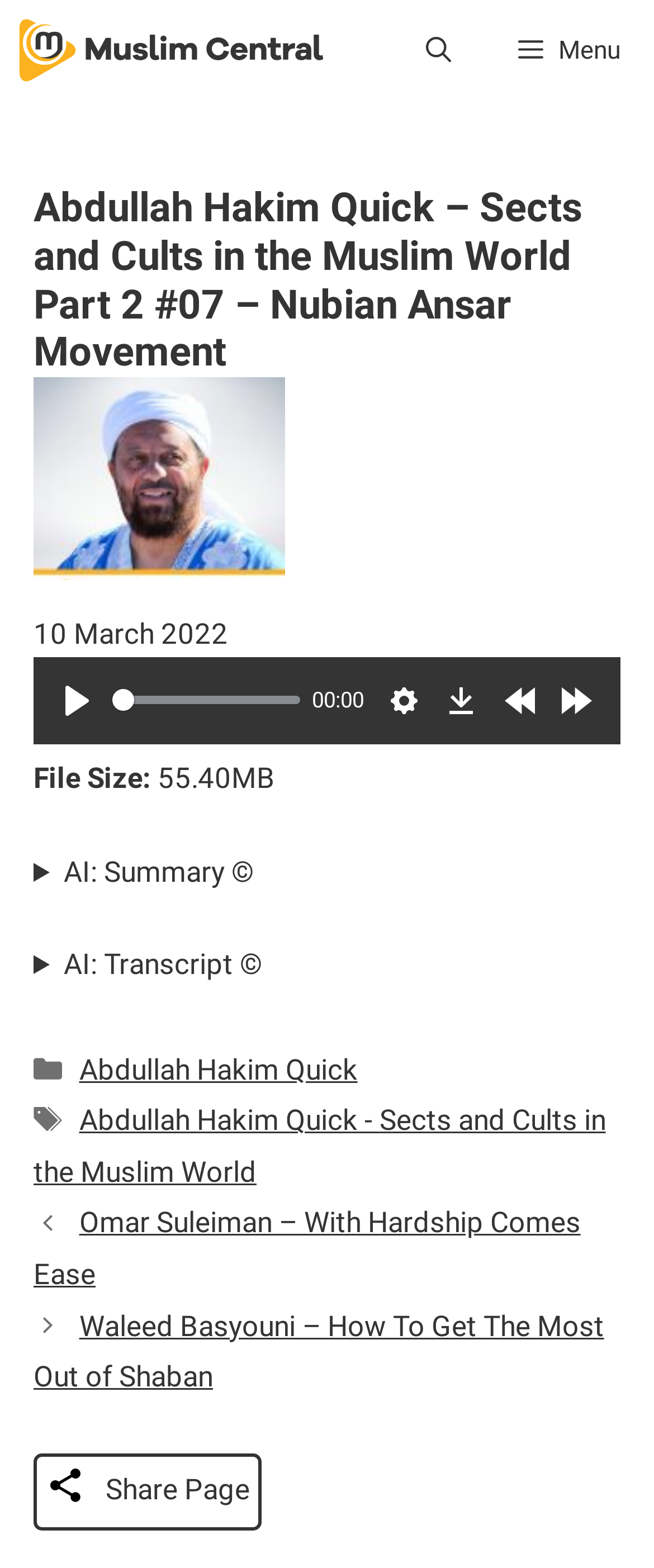What is the category of the audio lecture?
Using the image, give a concise answer in the form of a single word or short phrase.

Abdullah Hakim Quick - Sects and Cults in the Muslim World